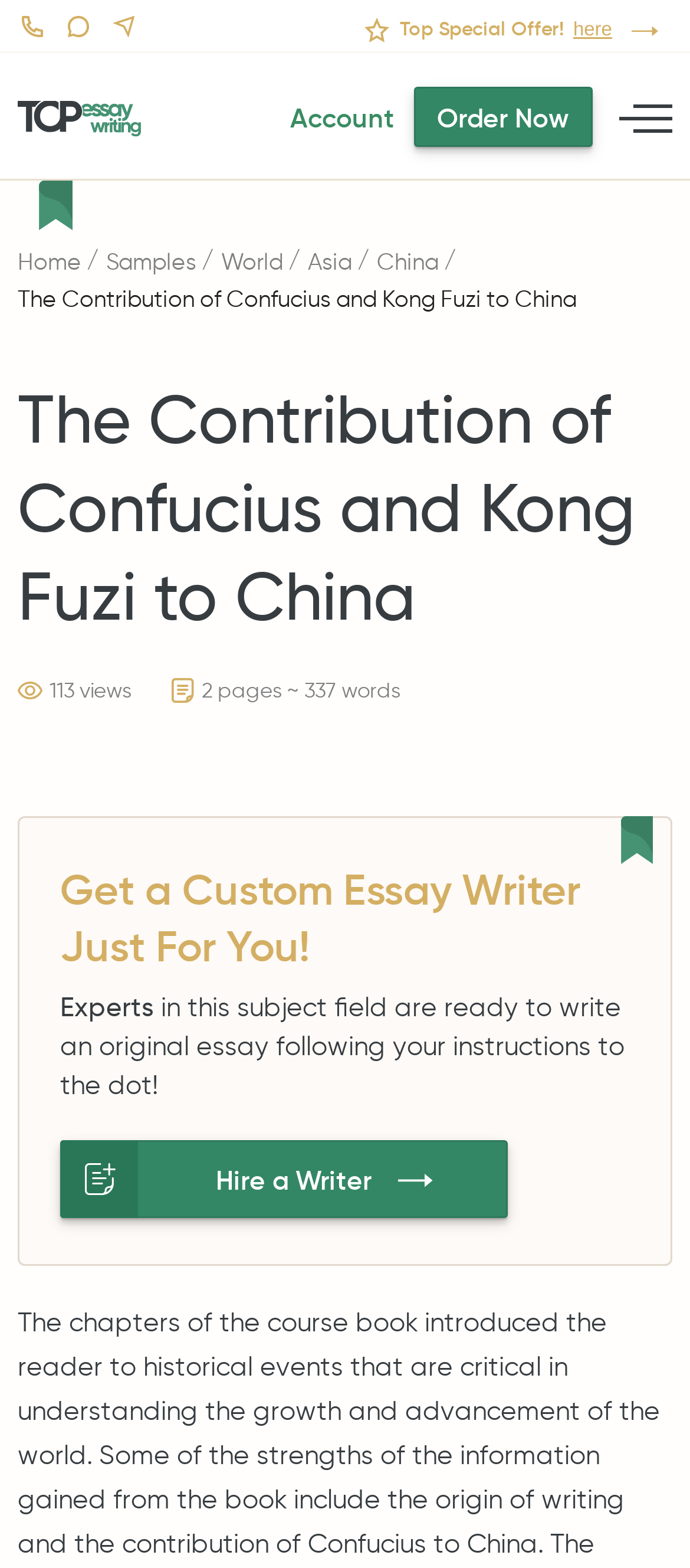Please provide the bounding box coordinates for the element that needs to be clicked to perform the instruction: "View account". The coordinates must consist of four float numbers between 0 and 1, formatted as [left, top, right, bottom].

[0.421, 0.055, 0.572, 0.095]